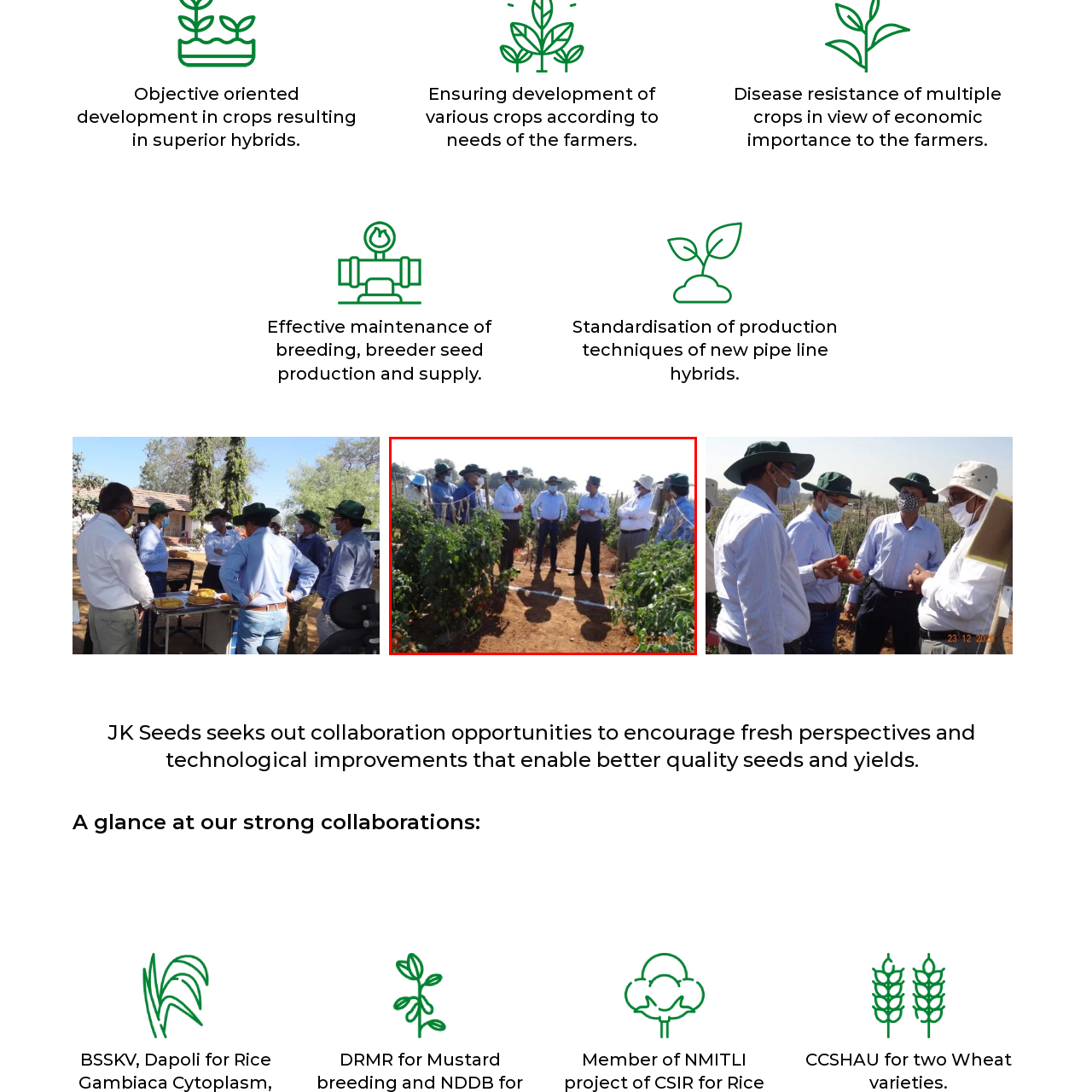Why are the participants wearing hats?
Please analyze the image within the red bounding box and respond with a detailed answer to the question.

According to the caption, the participants are dressed in casual attire and wearing hats for sun protection, which suggests that they are working in a sunny outdoor environment and need to protect themselves from the sun.